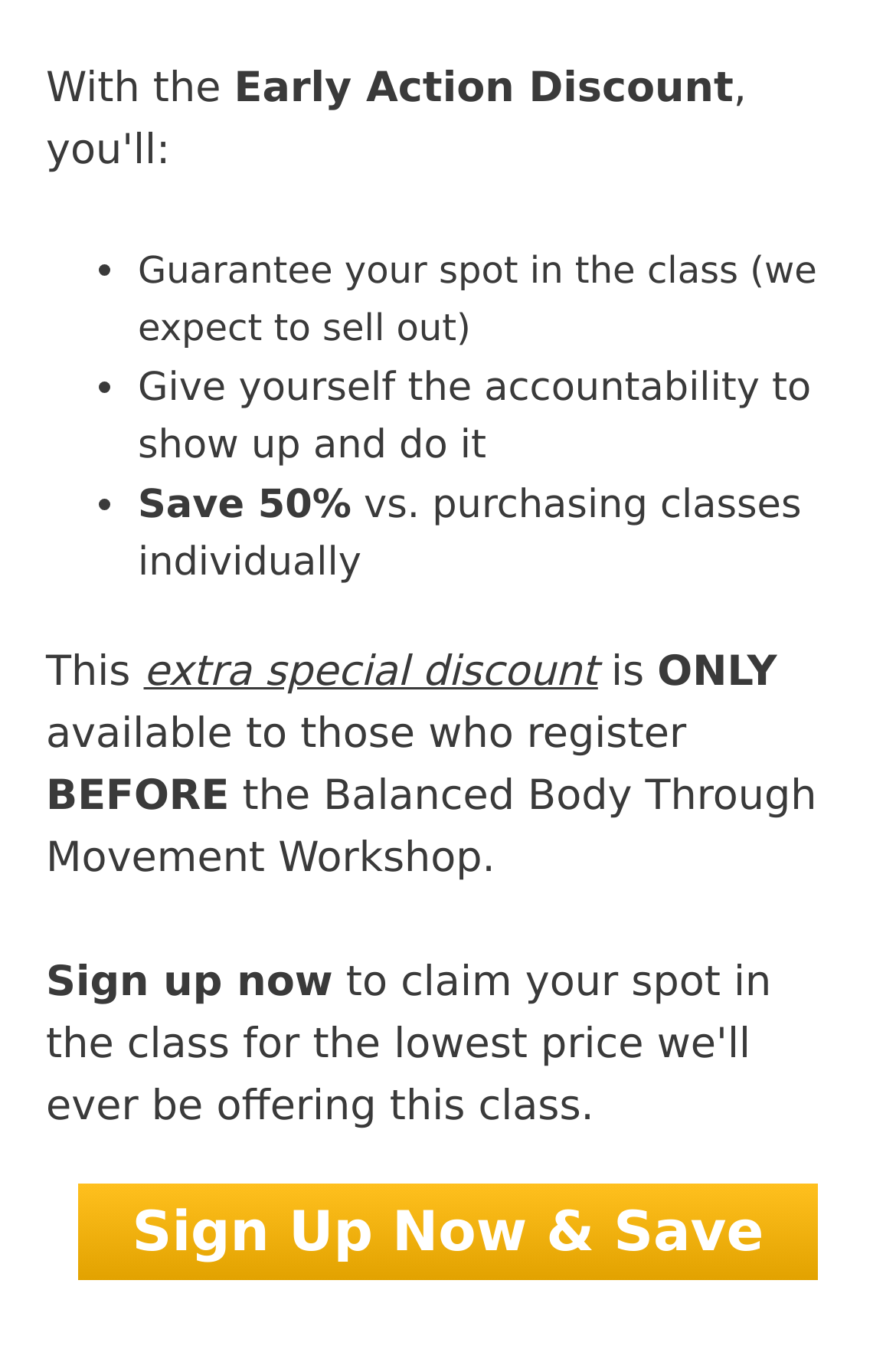What is the call-to-action on the webpage?
Please answer using one word or phrase, based on the screenshot.

Sign up now